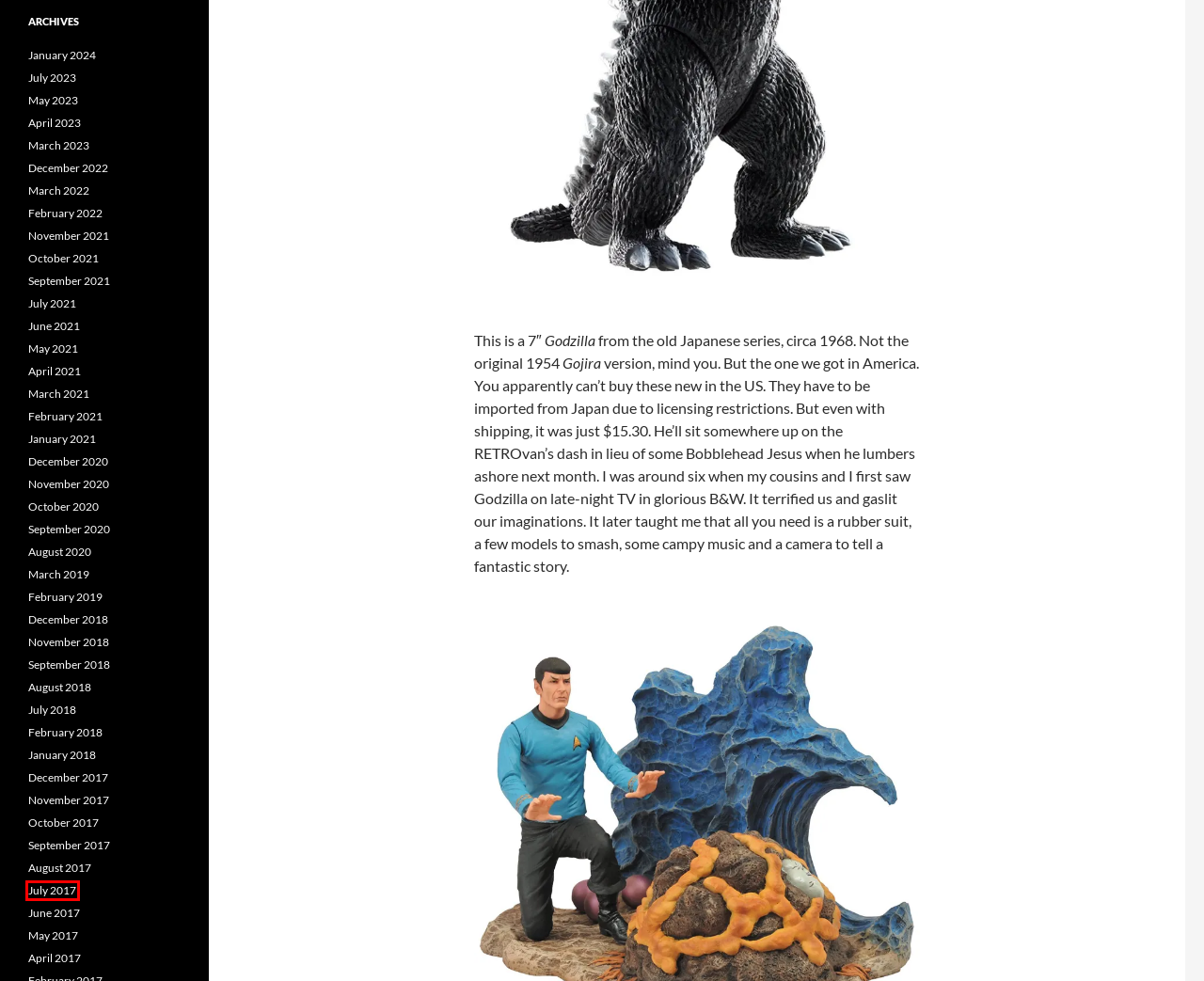You are provided with a screenshot of a webpage highlighting a UI element with a red bounding box. Choose the most suitable webpage description that matches the new page after clicking the element in the bounding box. Here are the candidates:
A. January | 2021 | scenarIO STUDiOS
B. July | 2018 | scenarIO STUDiOS
C. June | 2017 | scenarIO STUDiOS
D. July | 2017 | scenarIO STUDiOS
E. September | 2017 | scenarIO STUDiOS
F. June | 2021 | scenarIO STUDiOS
G. February | 2018 | scenarIO STUDiOS
H. September | 2020 | scenarIO STUDiOS

D